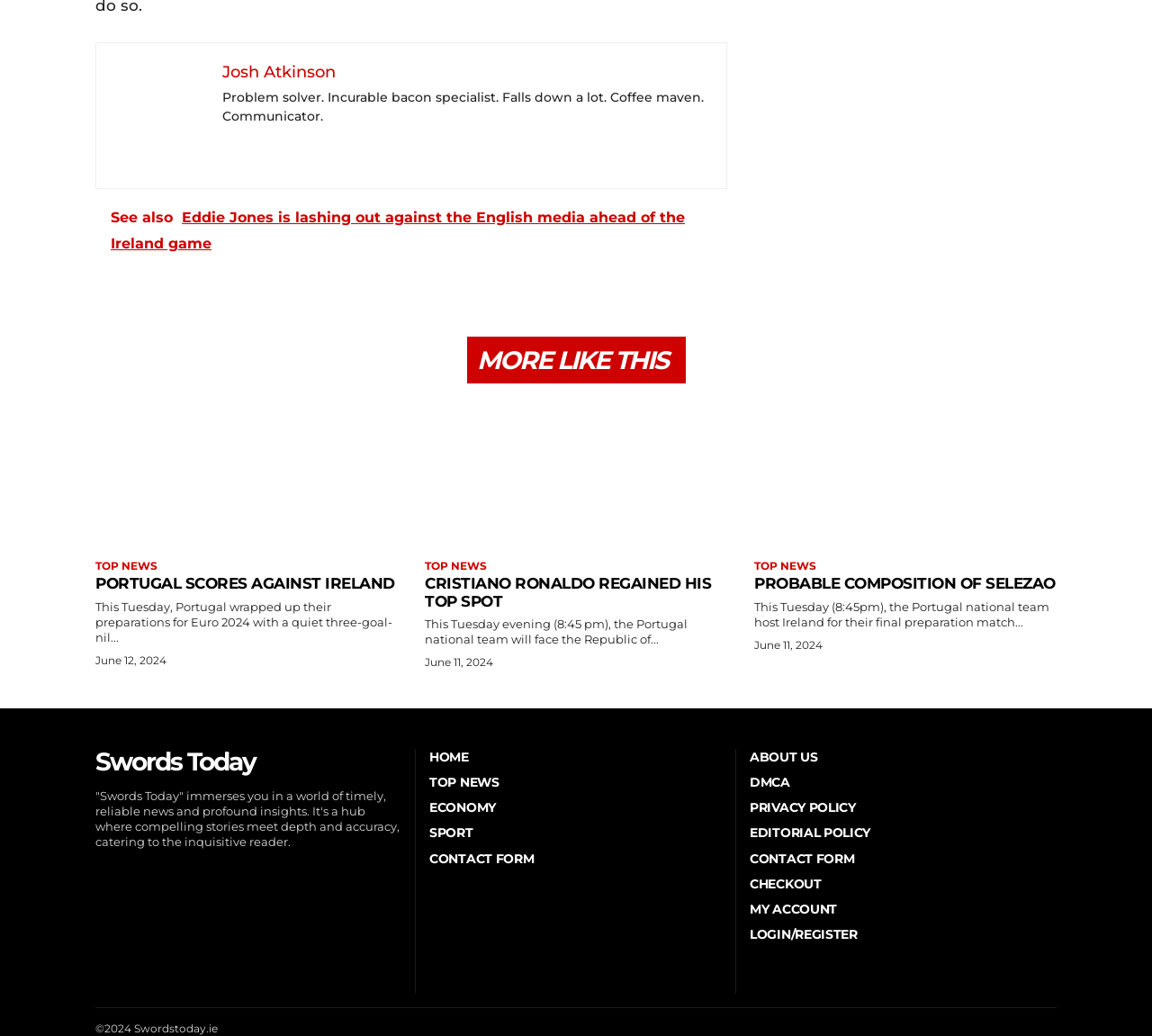Locate the bounding box coordinates of the clickable part needed for the task: "Go to the homepage".

[0.373, 0.723, 0.627, 0.738]